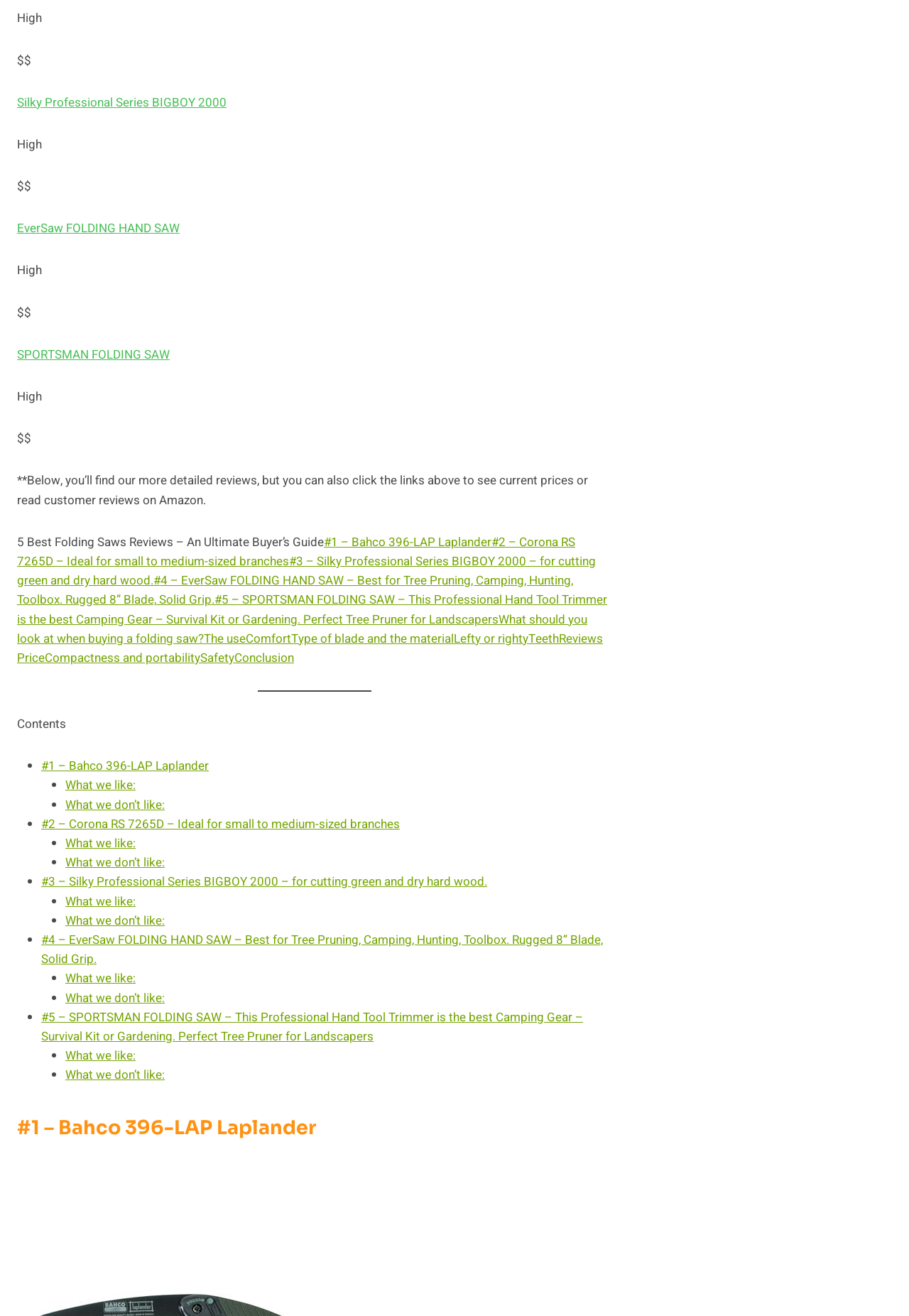Analyze the image and provide a detailed answer to the question: Is there a conclusion section on this webpage?

The webpage has a link labeled 'Conclusion' at the bottom, indicating that there is a conclusion section on this webpage that summarizes the main points or provides a final thought on the topic of folding saws.